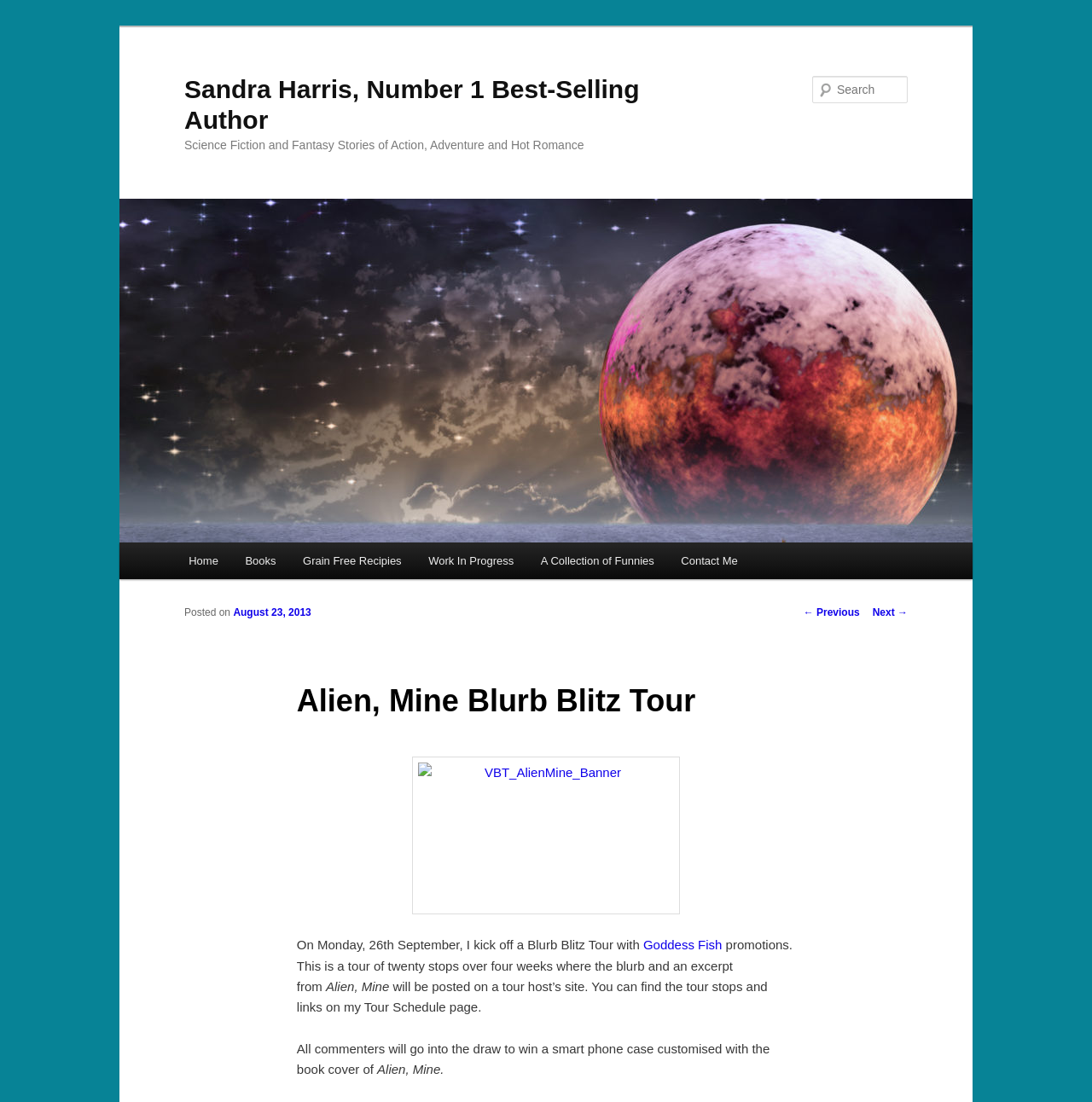Please provide the bounding box coordinates for the element that needs to be clicked to perform the following instruction: "Visit Sandra Harris' homepage". The coordinates should be given as four float numbers between 0 and 1, i.e., [left, top, right, bottom].

[0.169, 0.068, 0.586, 0.121]